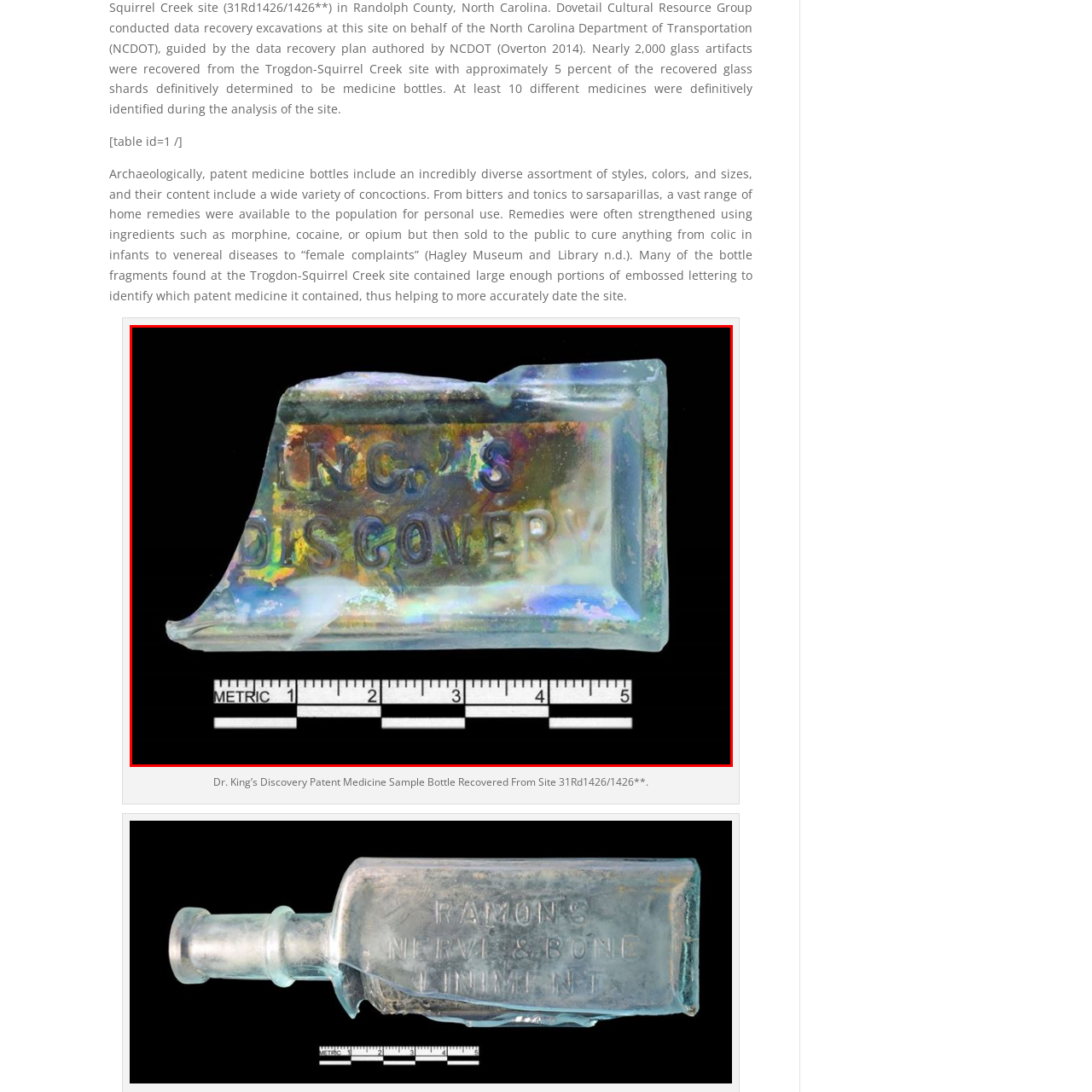Where was the bottle fragment recovered from?
Observe the image enclosed by the red boundary and respond with a one-word or short-phrase answer.

Trogdon-Squirrel Creek site